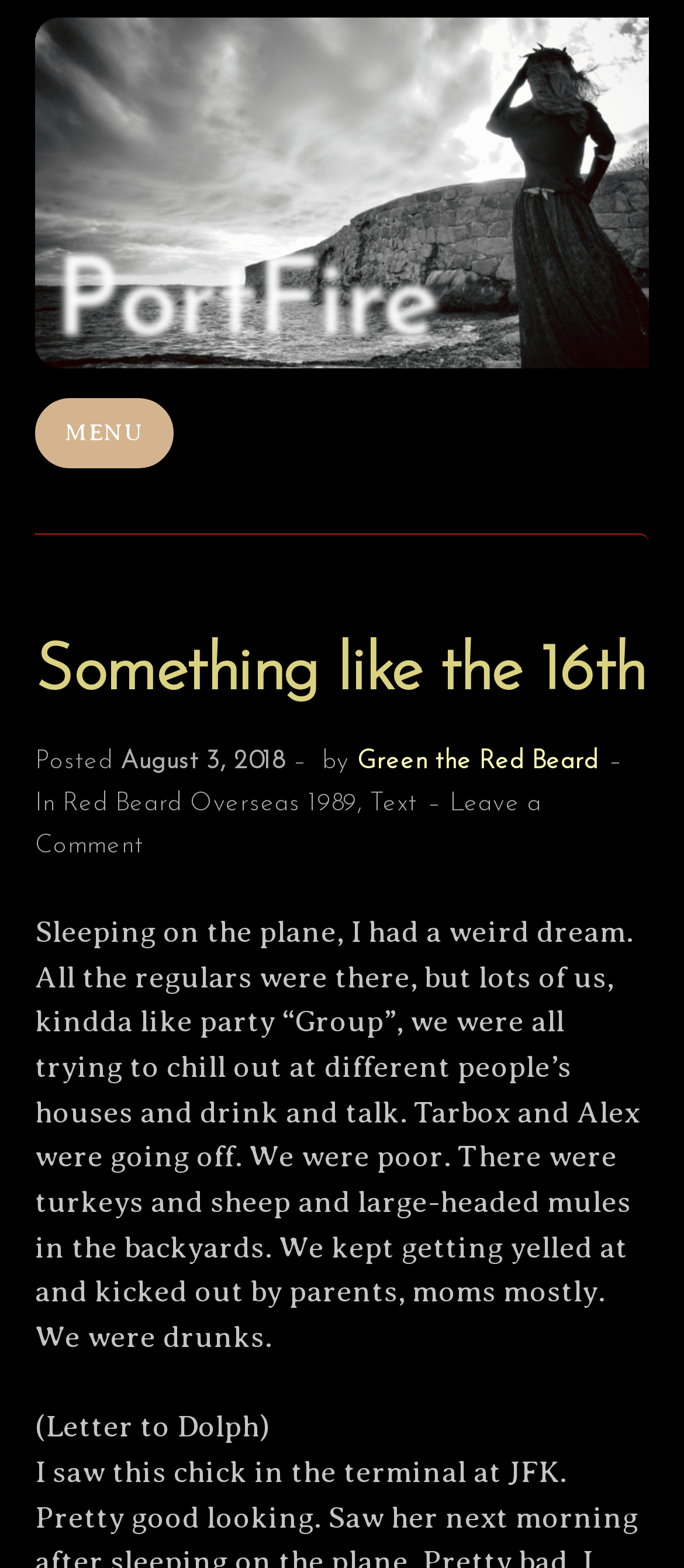Please determine the bounding box coordinates for the UI element described here. Use the format (top-left x, top-left y, bottom-right x, bottom-right y) with values bounded between 0 and 1: August 3, 2018August 14, 2018

[0.176, 0.477, 0.413, 0.494]